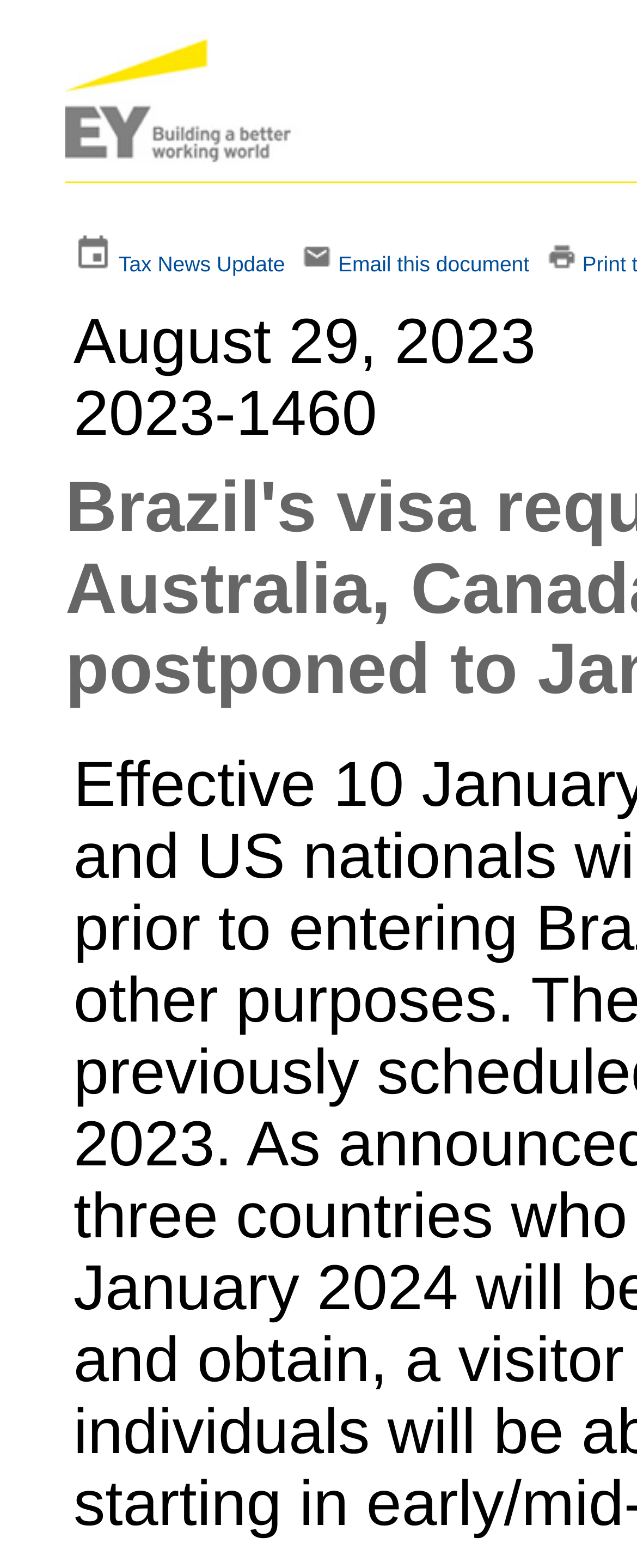Give a one-word or one-phrase response to the question:
What is the purpose of the links on the top?

Navigation